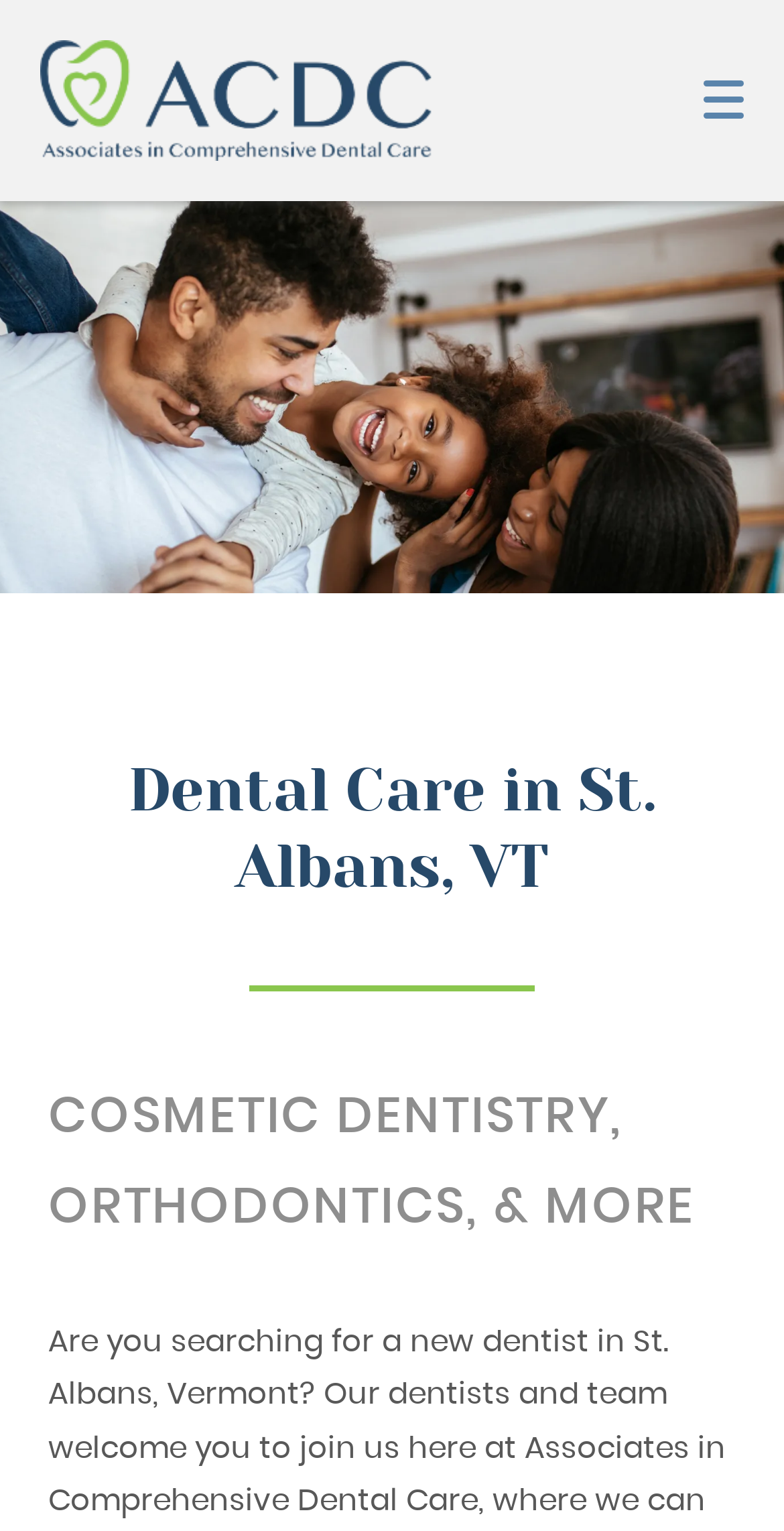Can you locate the main headline on this webpage and provide its text content?

Dental Care in St. Albans, VT